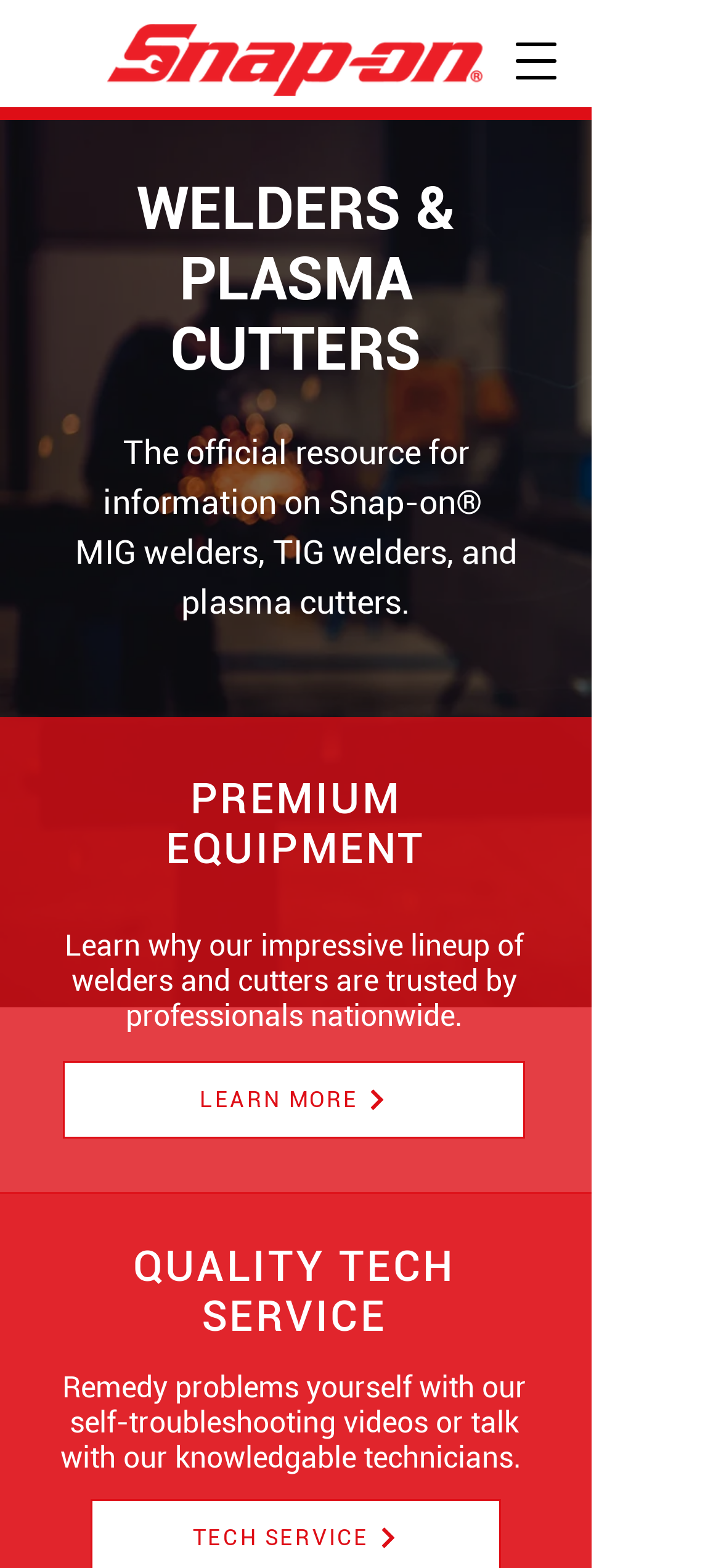What is the purpose of the navigation menu button?
Based on the visual information, provide a detailed and comprehensive answer.

The button is labeled 'Open navigation menu' and has a popup dialog associated with it, suggesting that its purpose is to open a navigation menu that provides access to other sections of the website.